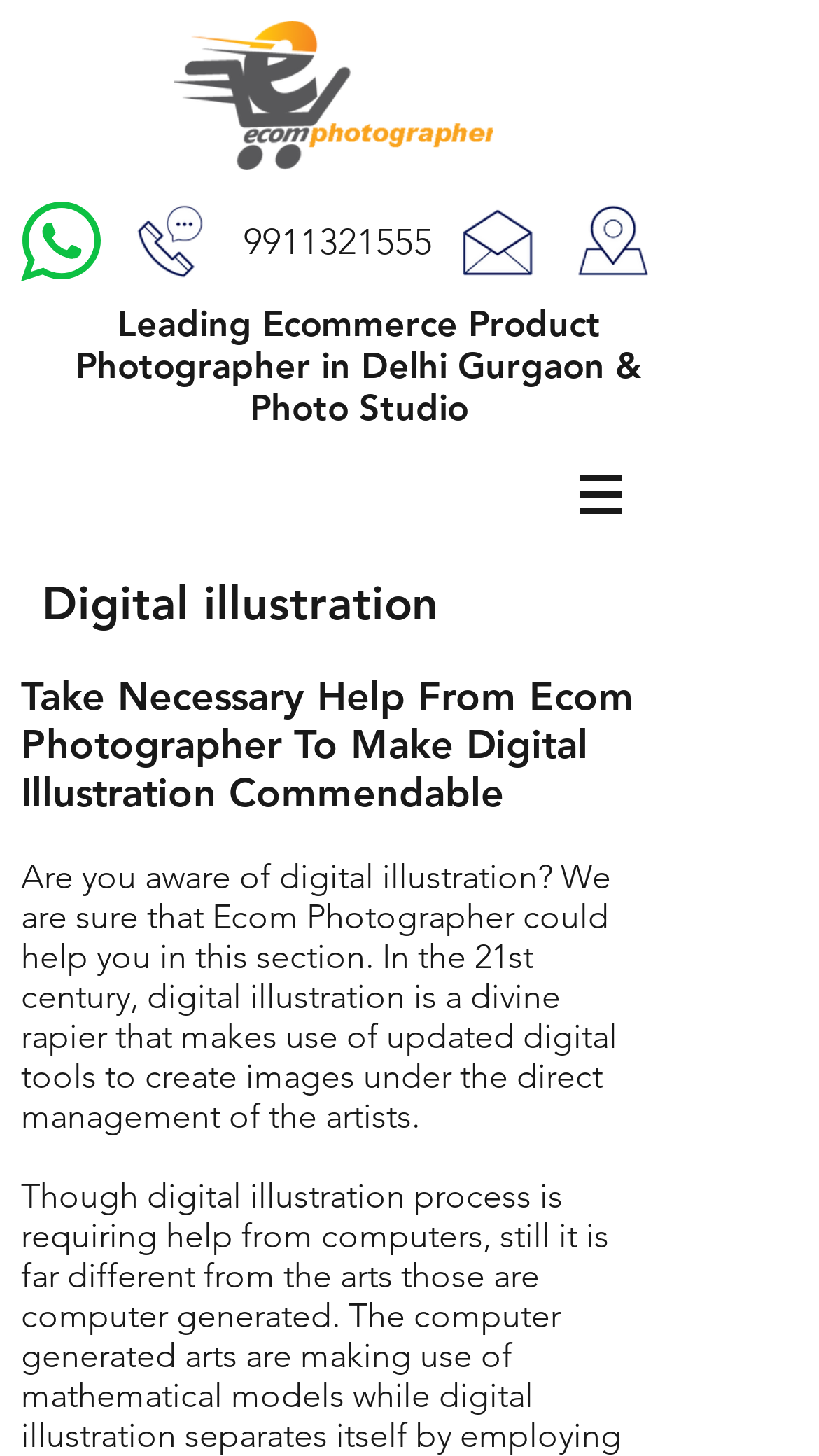What is the purpose of digital illustration?
Based on the image, answer the question with a single word or brief phrase.

To create images